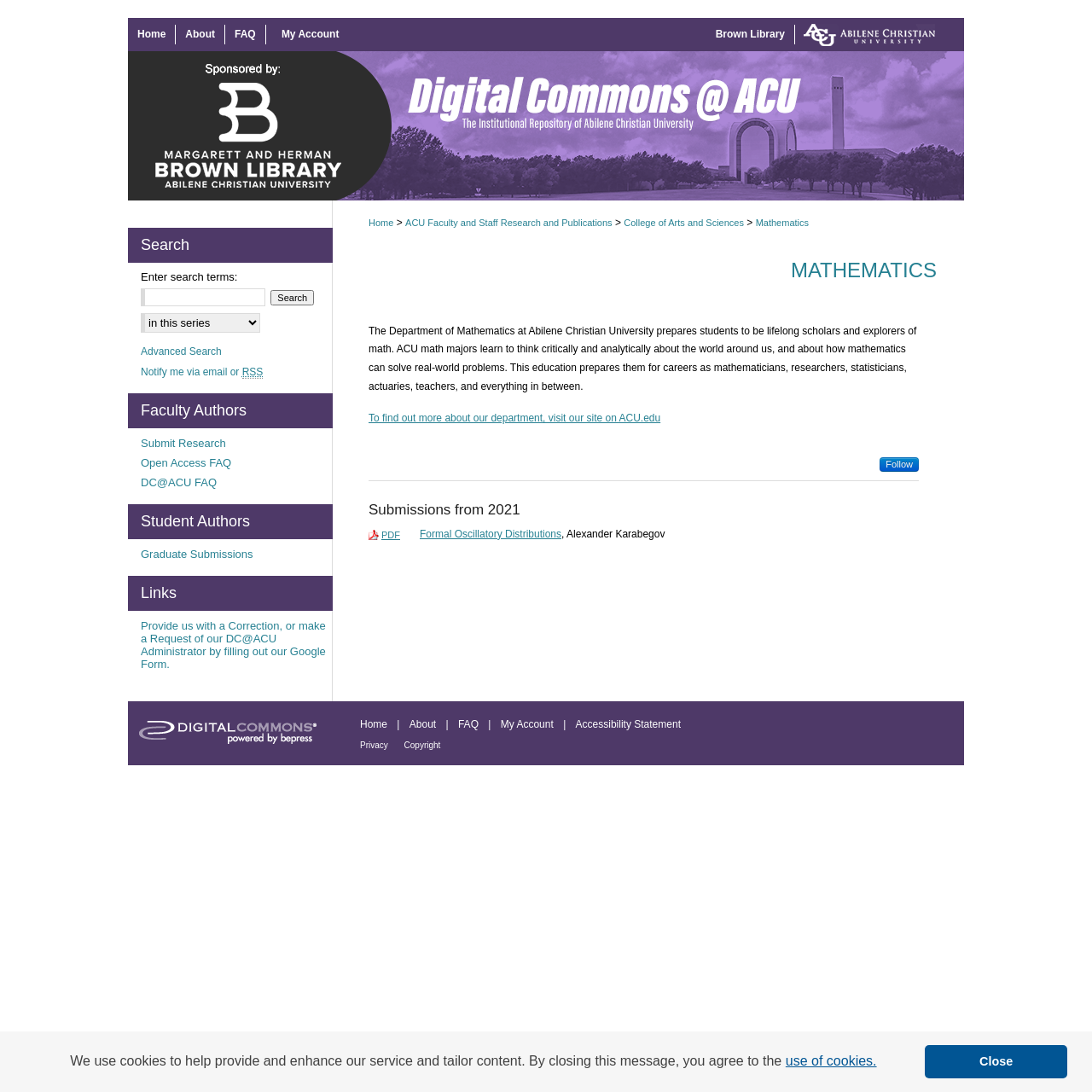Please specify the bounding box coordinates of the element that should be clicked to execute the given instruction: 'Search for something'. Ensure the coordinates are four float numbers between 0 and 1, expressed as [left, top, right, bottom].

[0.129, 0.264, 0.243, 0.28]